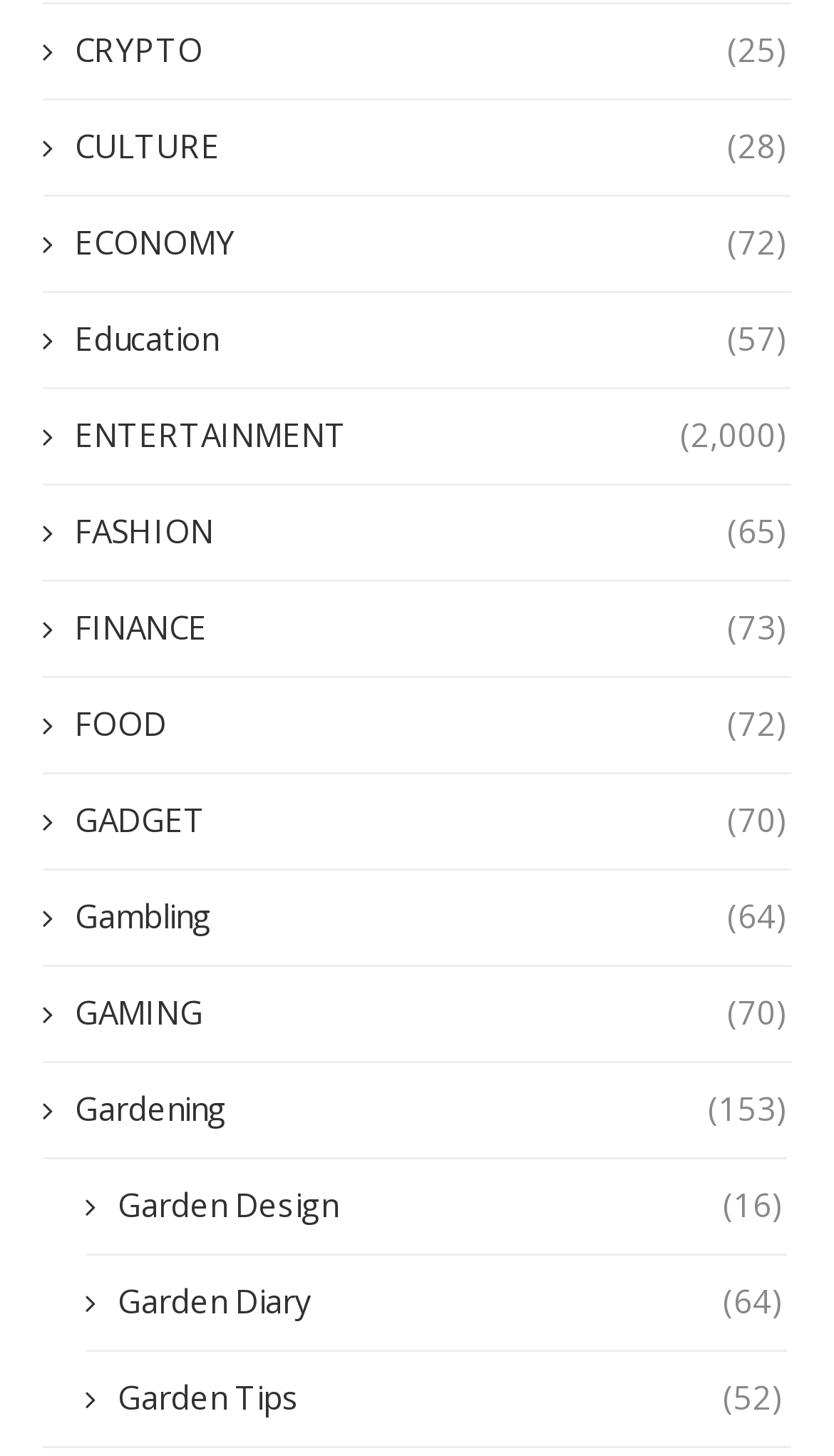Determine the bounding box coordinates of the clickable region to execute the instruction: "View Garden Design". The coordinates should be four float numbers between 0 and 1, denoted as [left, top, right, bottom].

[0.103, 0.812, 0.938, 0.843]